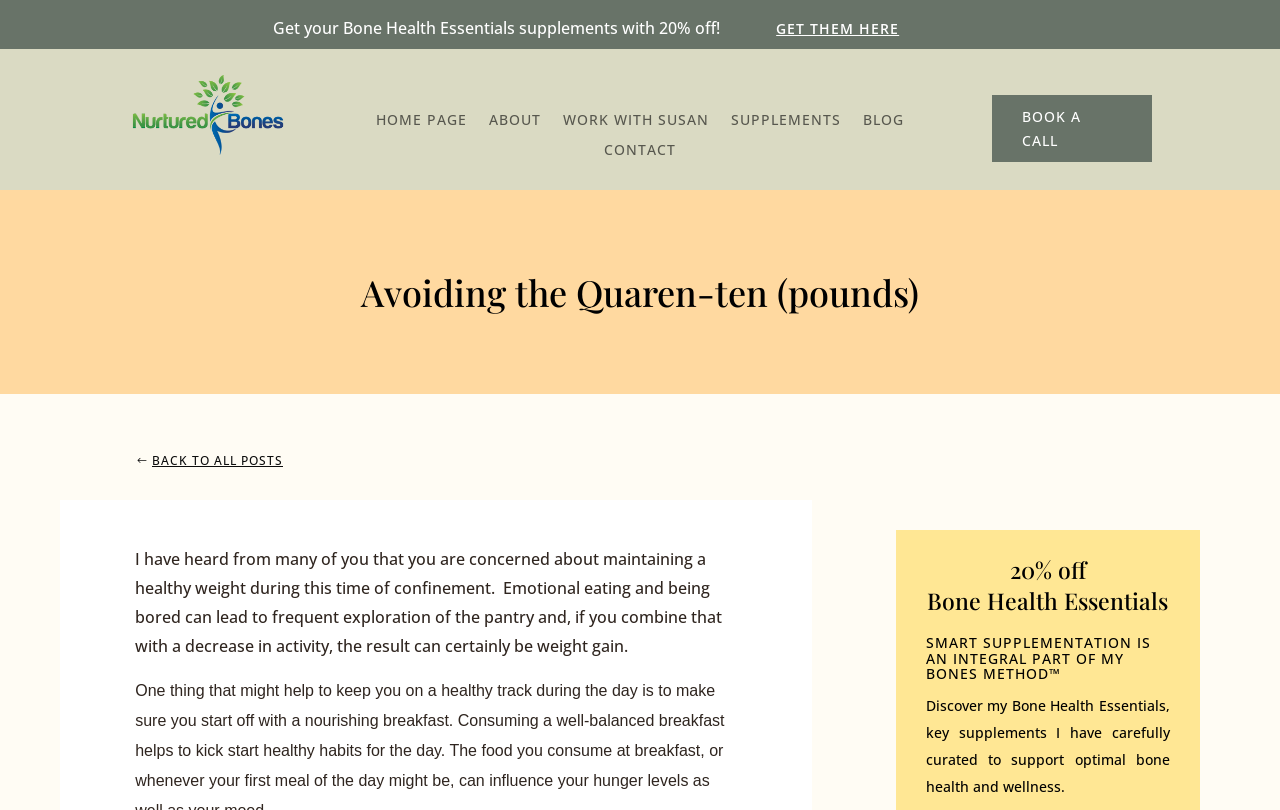Please specify the bounding box coordinates in the format (top-left x, top-left y, bottom-right x, bottom-right y), with all values as floating point numbers between 0 and 1. Identify the bounding box of the UI element described by: Back to all posts

[0.1, 0.552, 0.228, 0.586]